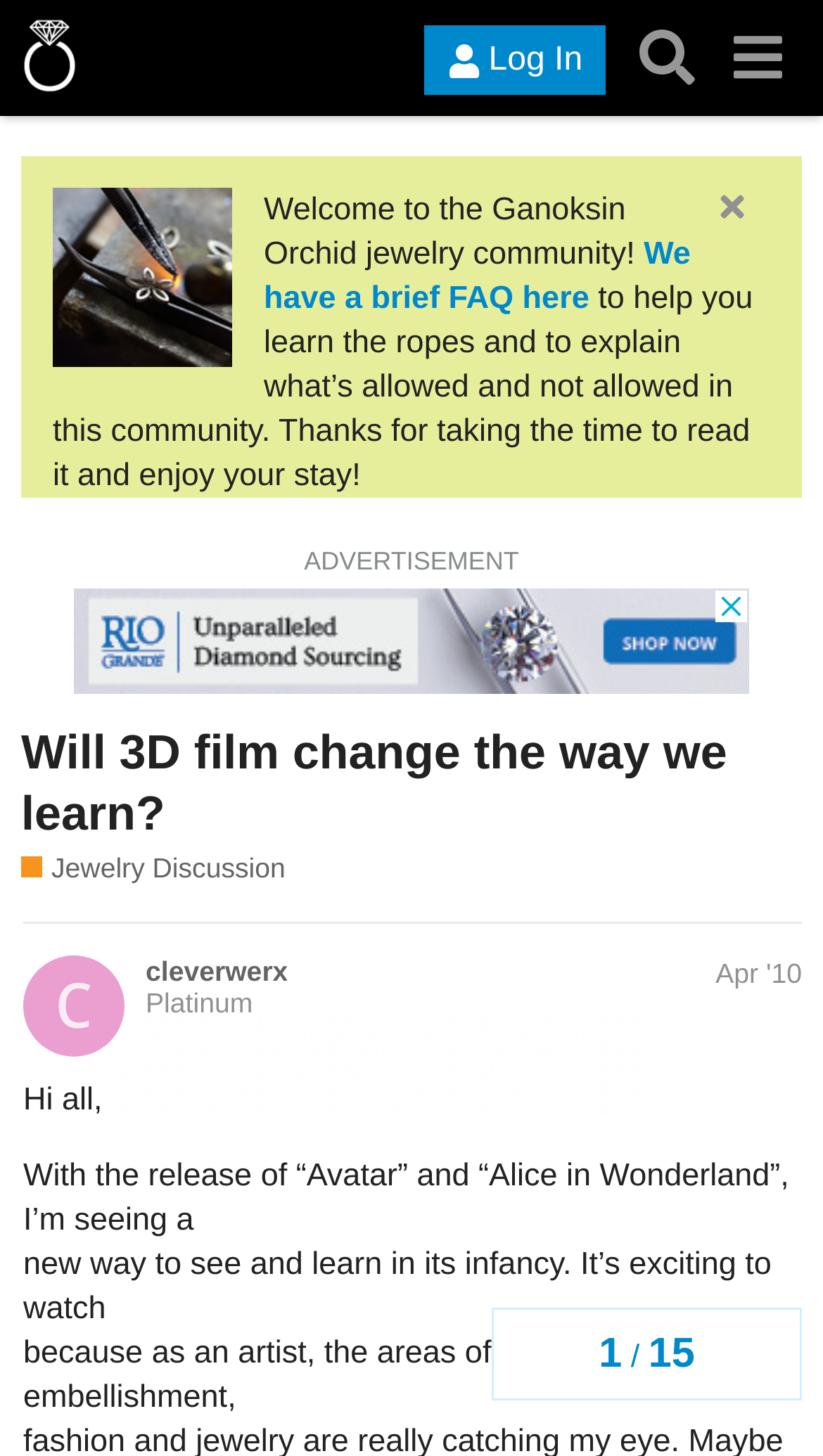Use the details in the image to answer the question thoroughly: 
What is the name of the community?

I found the answer by looking at the top-left corner of the webpage, where it says 'Ganoksin Orchid Jewelry Forum Community for Jewelers and Metalsmiths'.